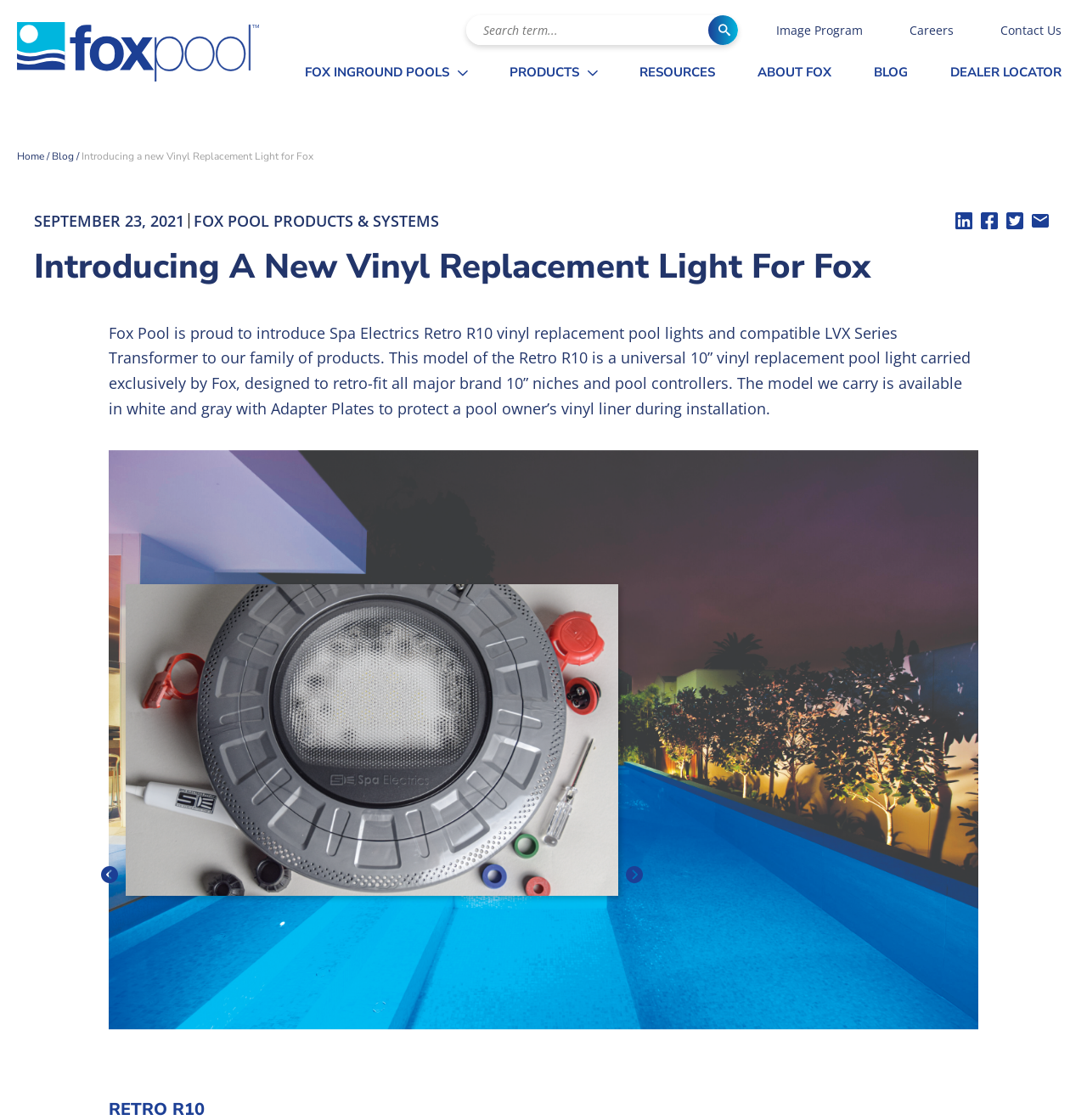Can you find the bounding box coordinates for the element that needs to be clicked to execute this instruction: "Click on Careers"? The coordinates should be given as four float numbers between 0 and 1, i.e., [left, top, right, bottom].

[0.829, 0.018, 0.885, 0.036]